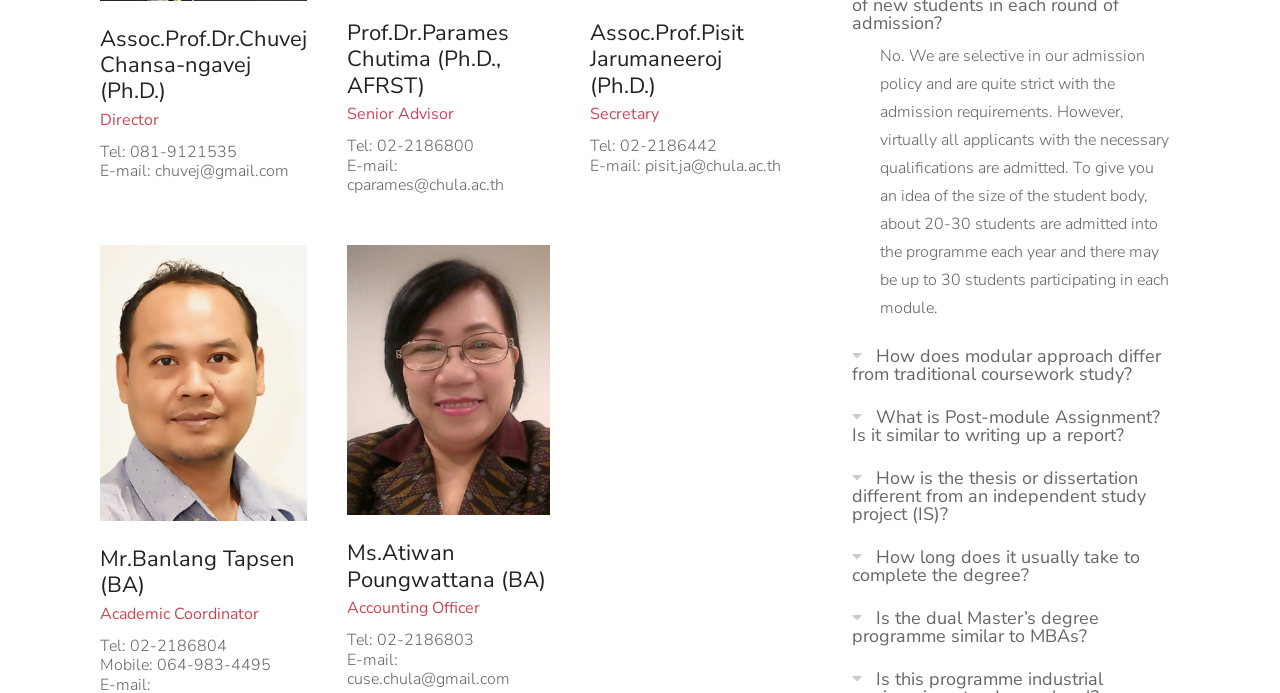Please determine the bounding box coordinates for the element with the description: "Go to Top".

[0.961, 0.851, 0.992, 0.909]